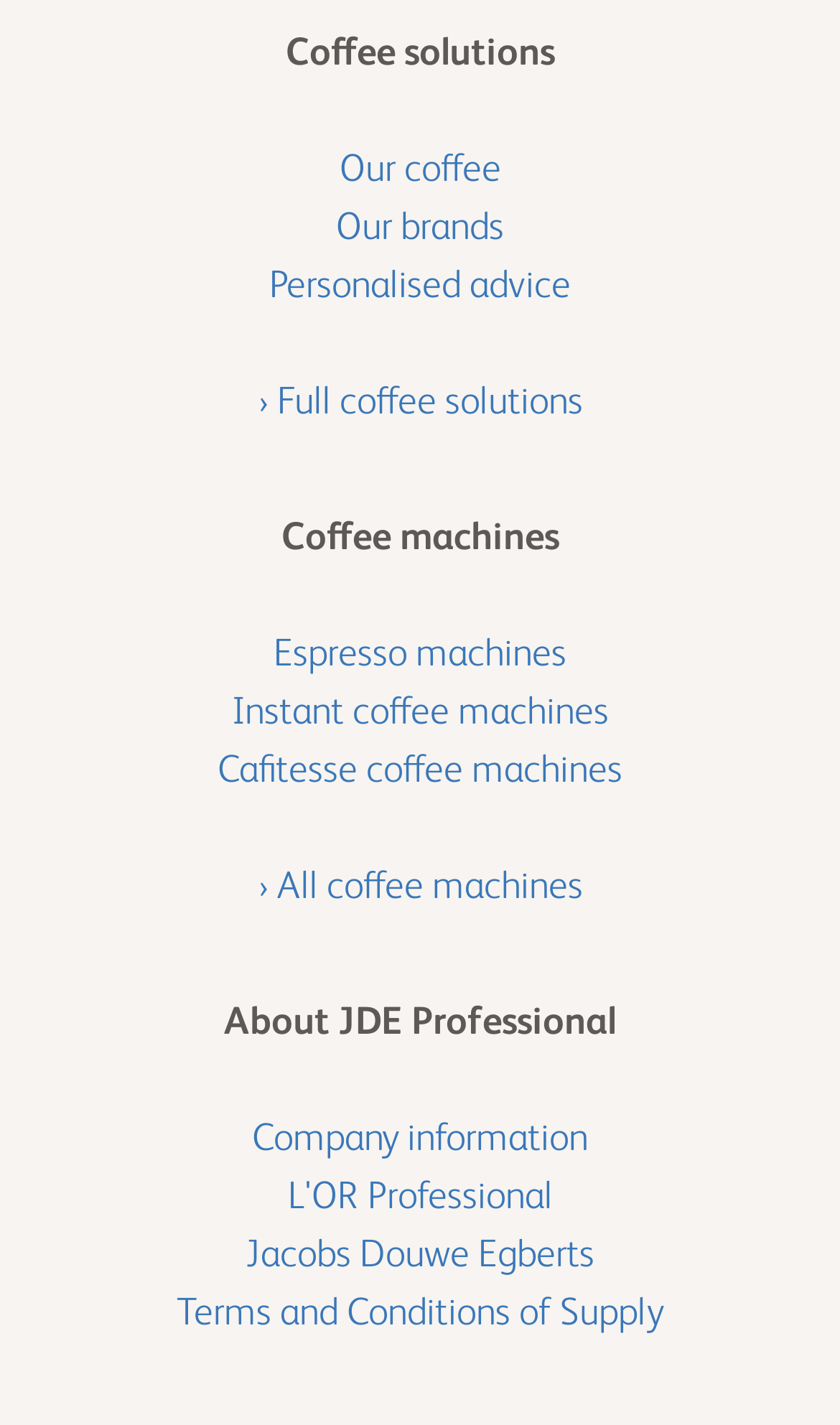Please mark the clickable region by giving the bounding box coordinates needed to complete this instruction: "Read terms and conditions of supply".

[0.21, 0.904, 0.79, 0.936]